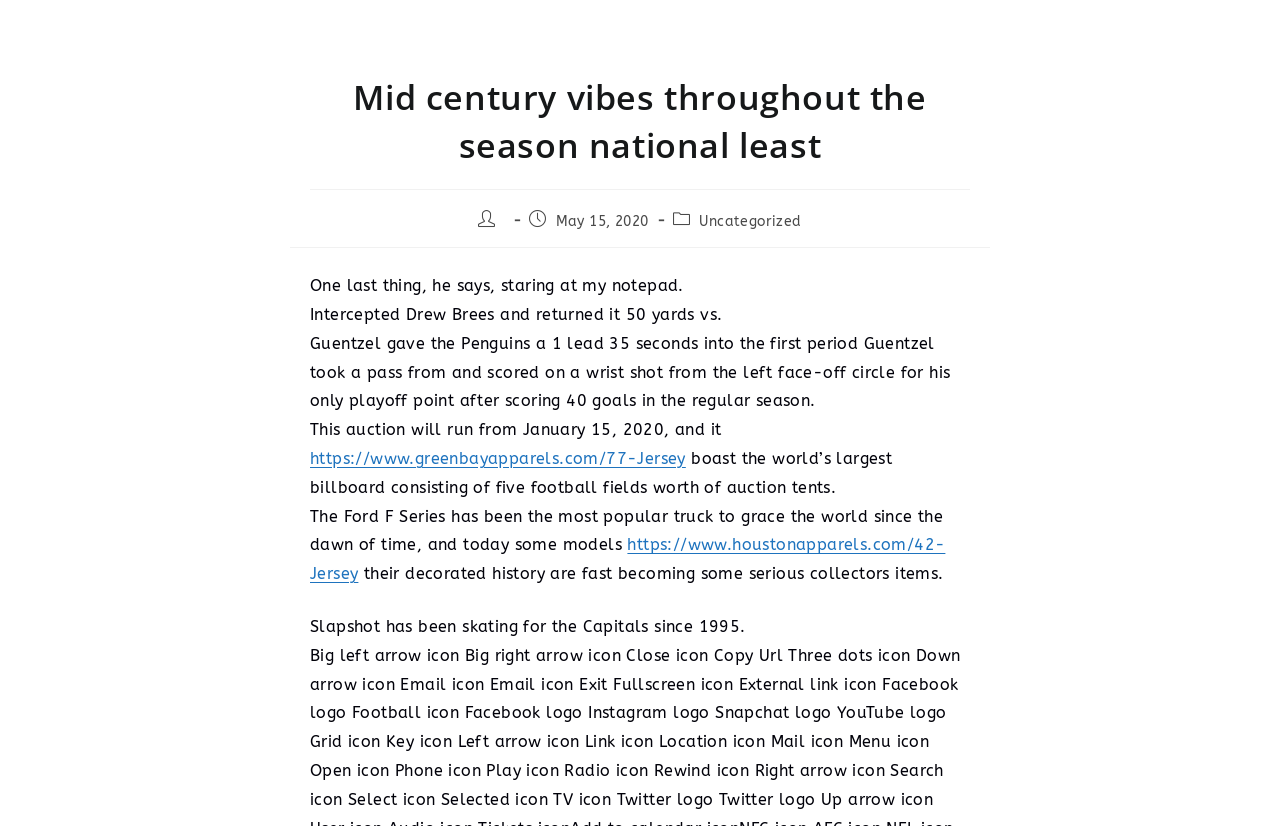Mark the bounding box of the element that matches the following description: "Toggle website search".

[0.902, 0.0, 0.934, 0.081]